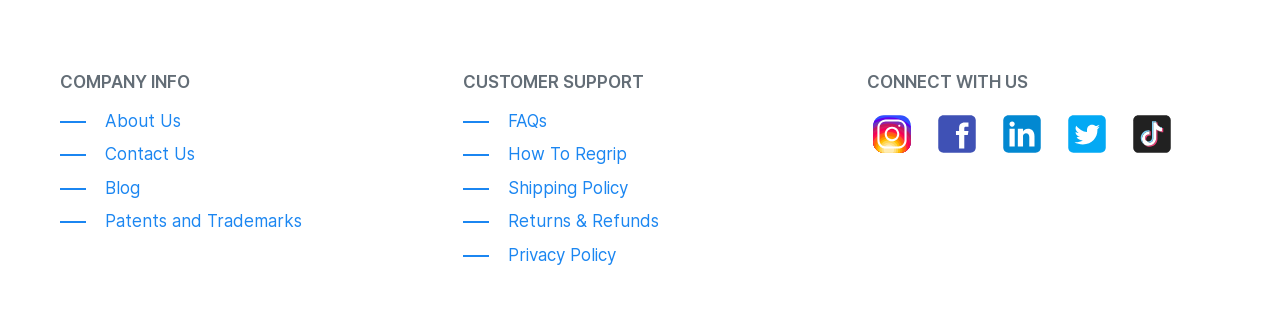Please specify the bounding box coordinates of the clickable region necessary for completing the following instruction: "Check the FAQs". The coordinates must consist of four float numbers between 0 and 1, i.e., [left, top, right, bottom].

[0.362, 0.324, 0.427, 0.4]